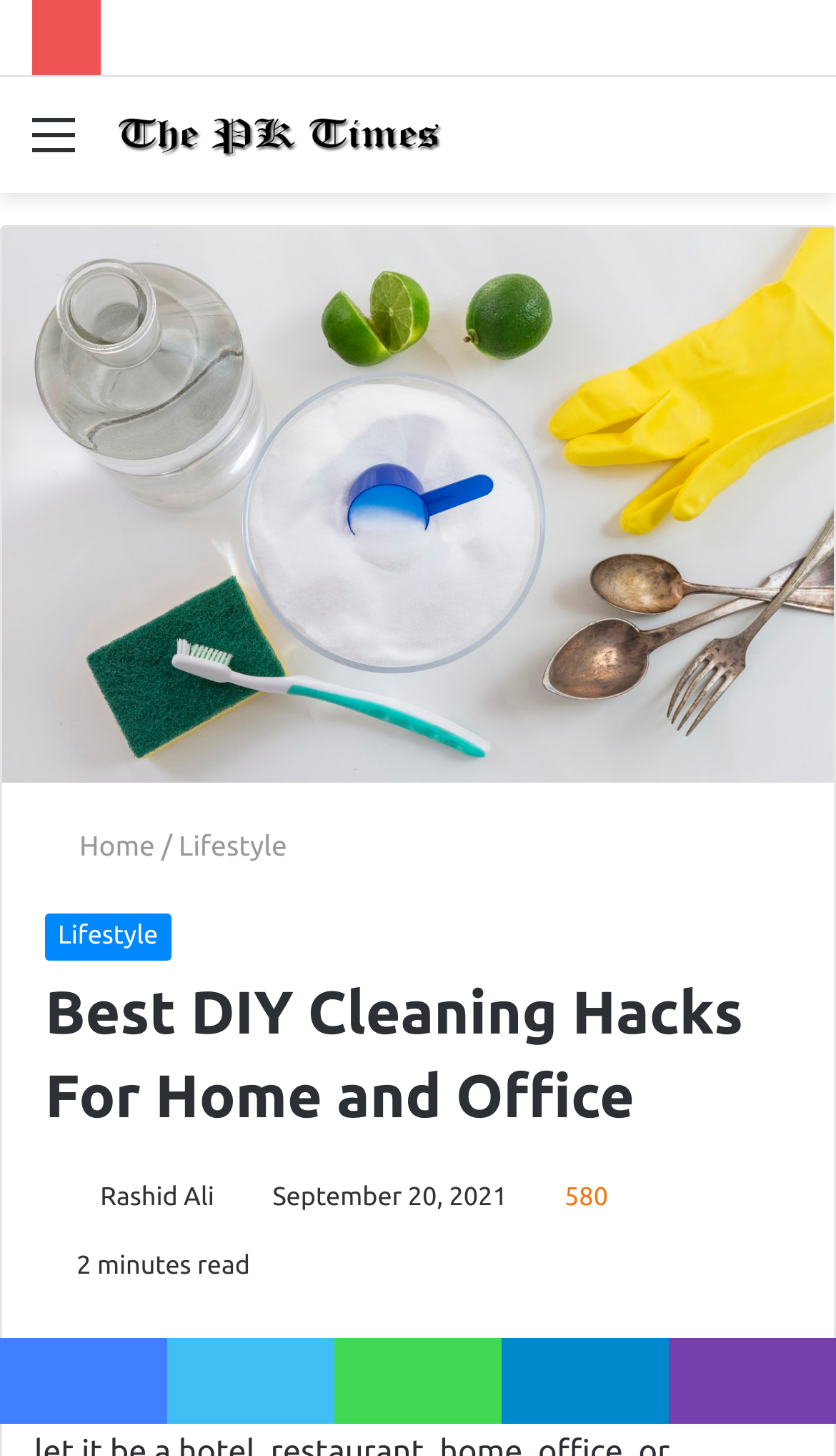Determine the bounding box coordinates of the element that should be clicked to execute the following command: "Go to the home page".

[0.054, 0.571, 0.185, 0.592]